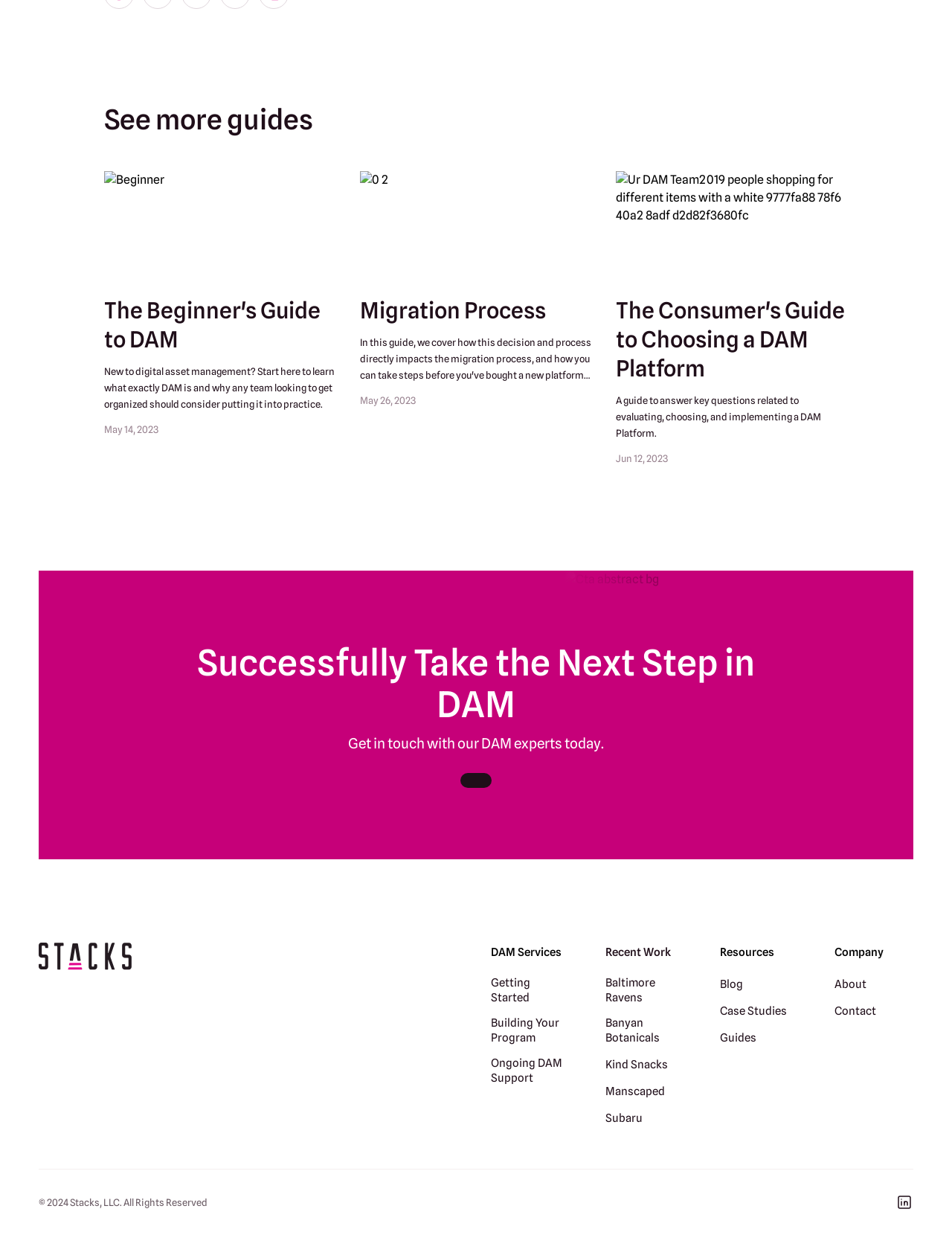Please mark the clickable region by giving the bounding box coordinates needed to complete this instruction: "Click on the Beginner's Guide to DAM".

[0.109, 0.139, 0.353, 0.354]